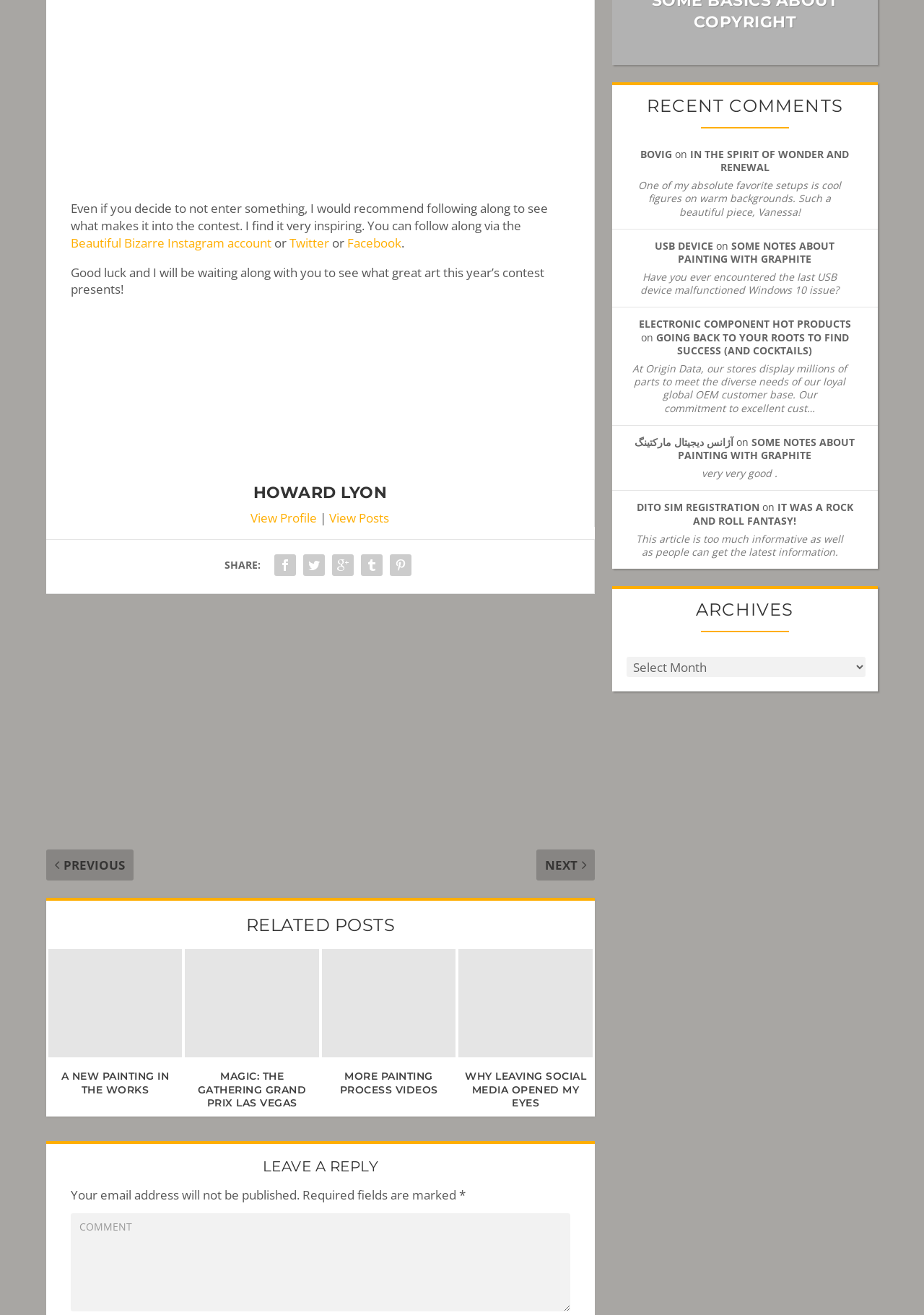Locate the bounding box coordinates of the clickable region to complete the following instruction: "Follow the author on Instagram."

[0.077, 0.178, 0.294, 0.191]